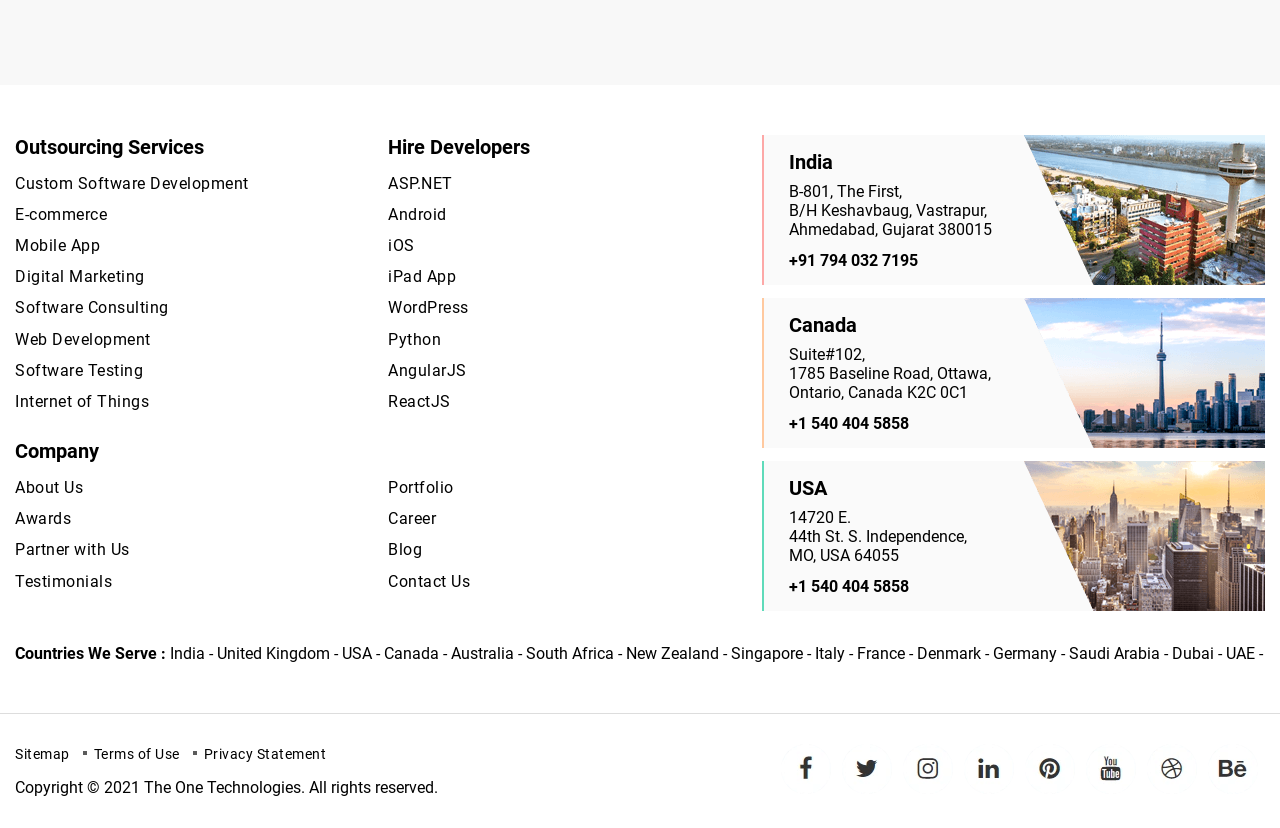Identify the bounding box coordinates of the HTML element based on this description: "+1 540 404 5858".

[0.616, 0.697, 0.71, 0.72]